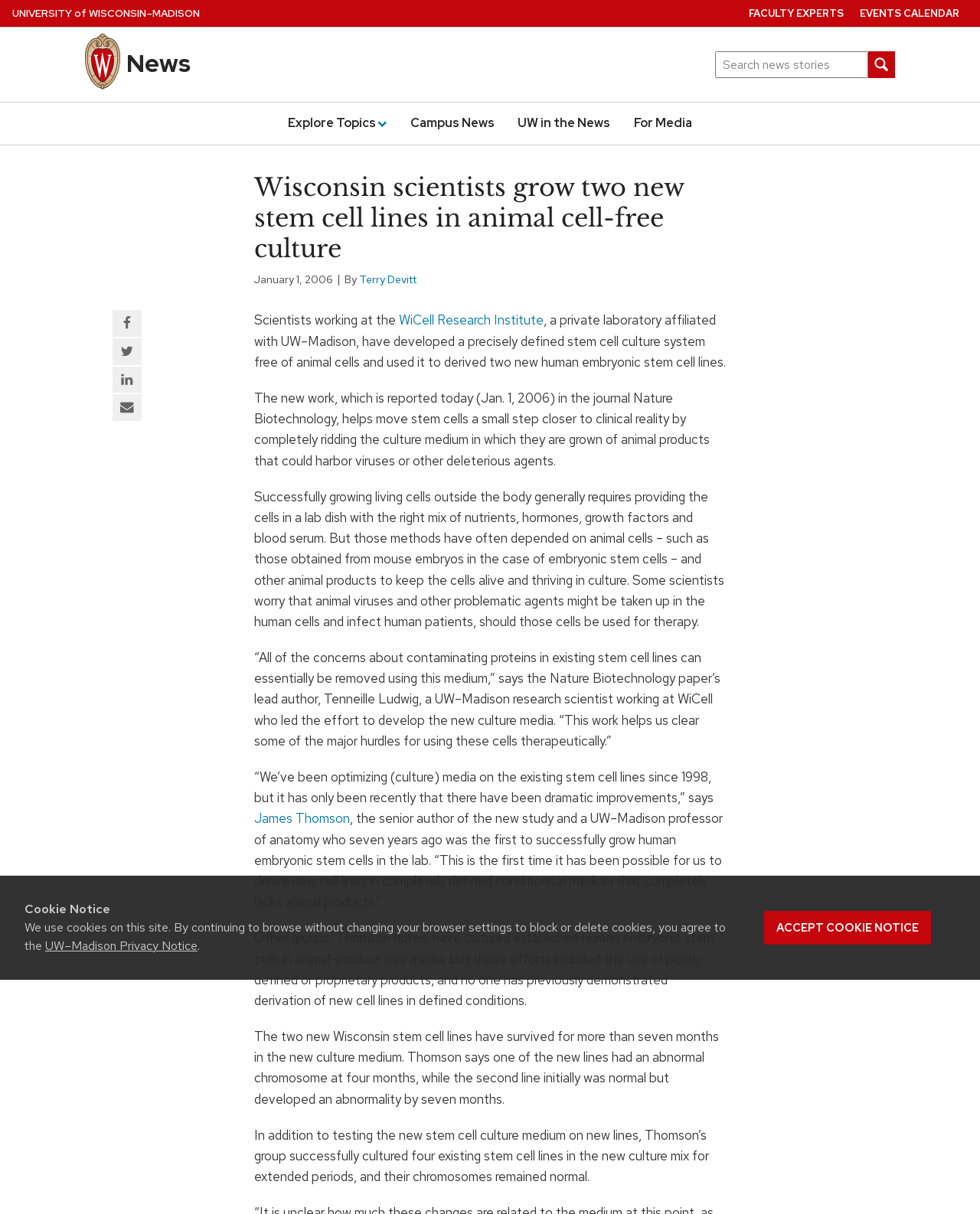Please determine the bounding box coordinates of the element's region to click in order to carry out the following instruction: "Explore topics". The coordinates should be four float numbers between 0 and 1, i.e., [left, top, right, bottom].

[0.294, 0.092, 0.395, 0.111]